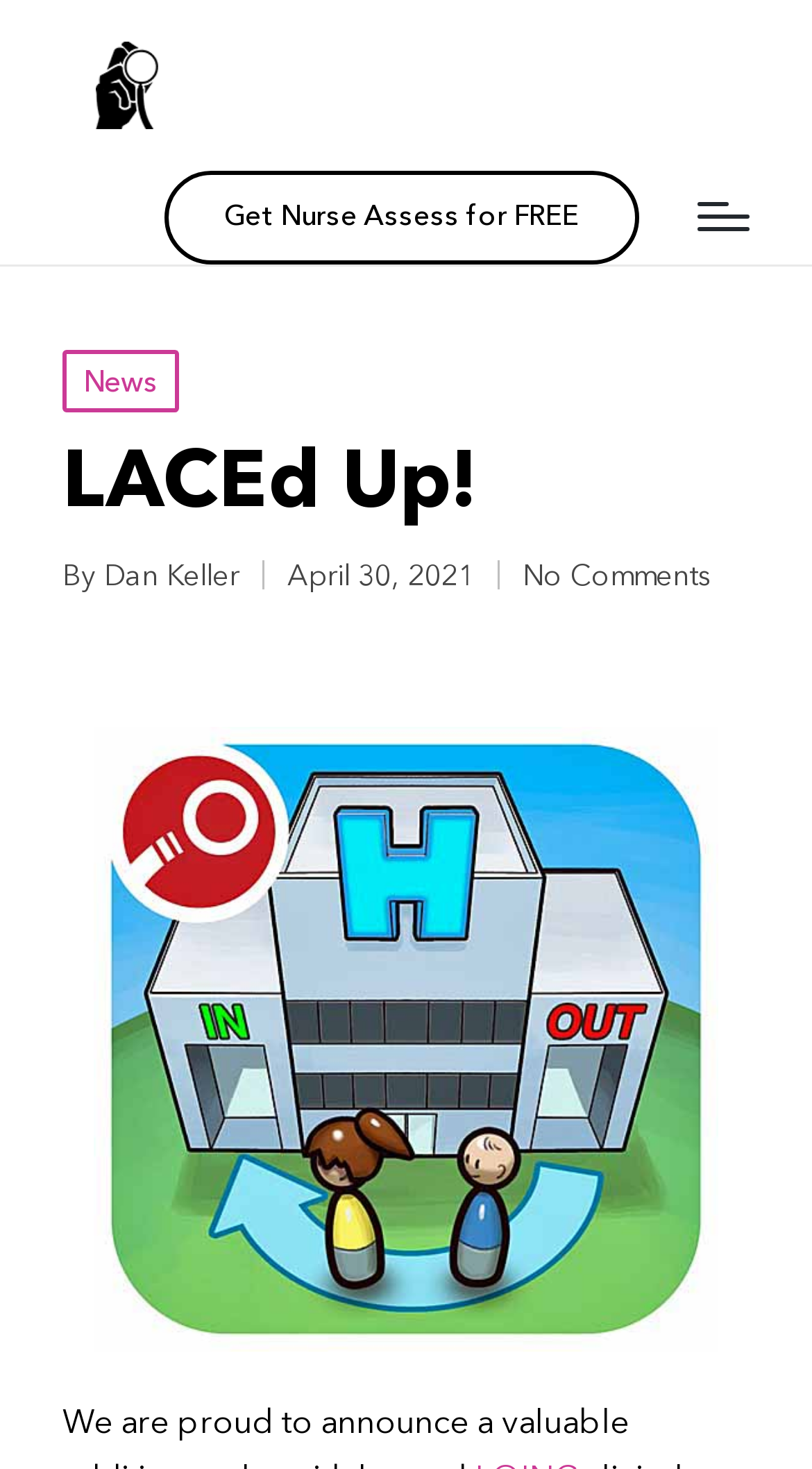What is the name of the author of the post?
Please interpret the details in the image and answer the question thoroughly.

I found the answer by looking at the link element with the text 'Dan Keller' in the middle of the page, which suggests that Dan Keller is the author of the post.